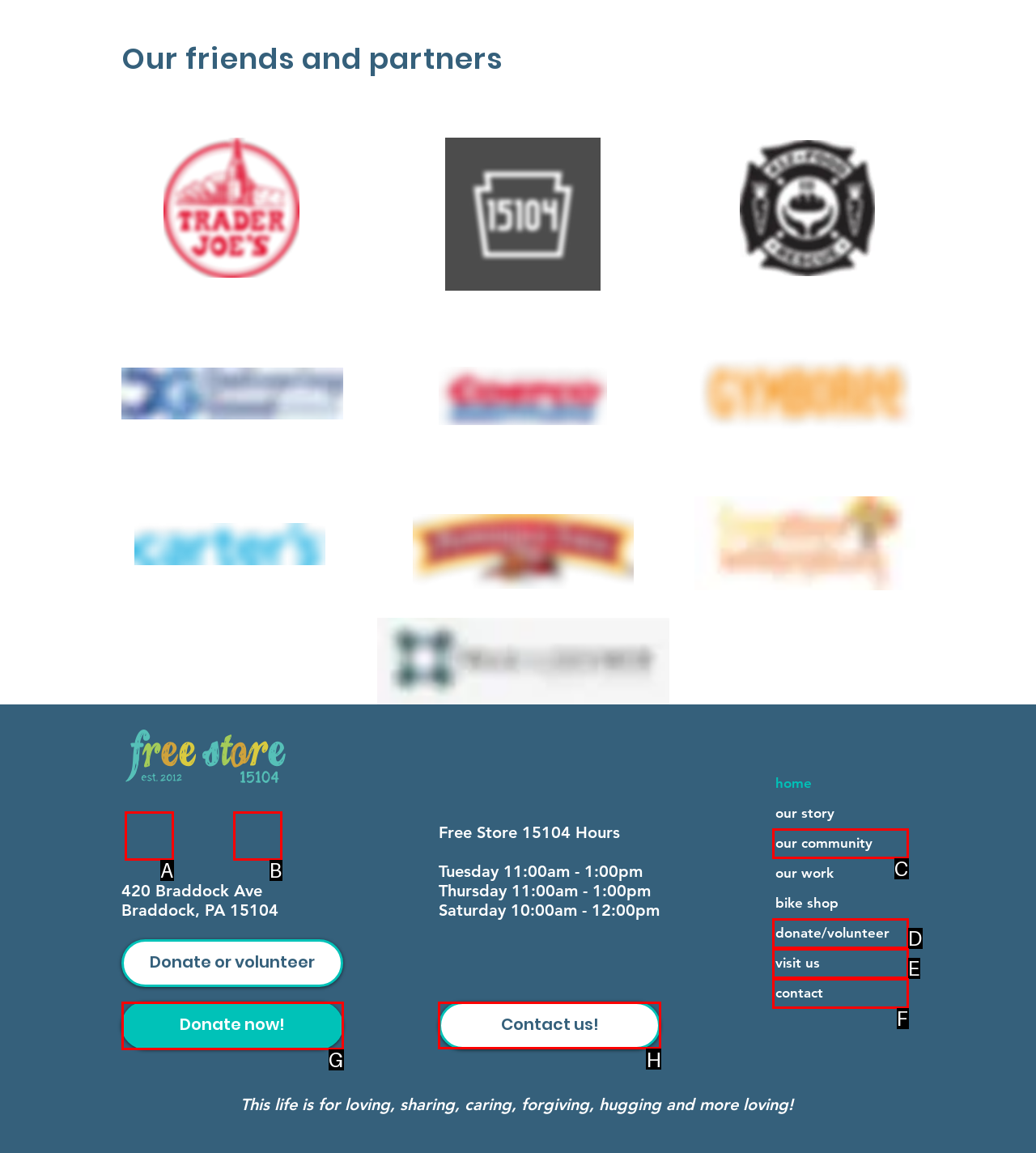Select the HTML element to finish the task: Contact us! Reply with the letter of the correct option.

H